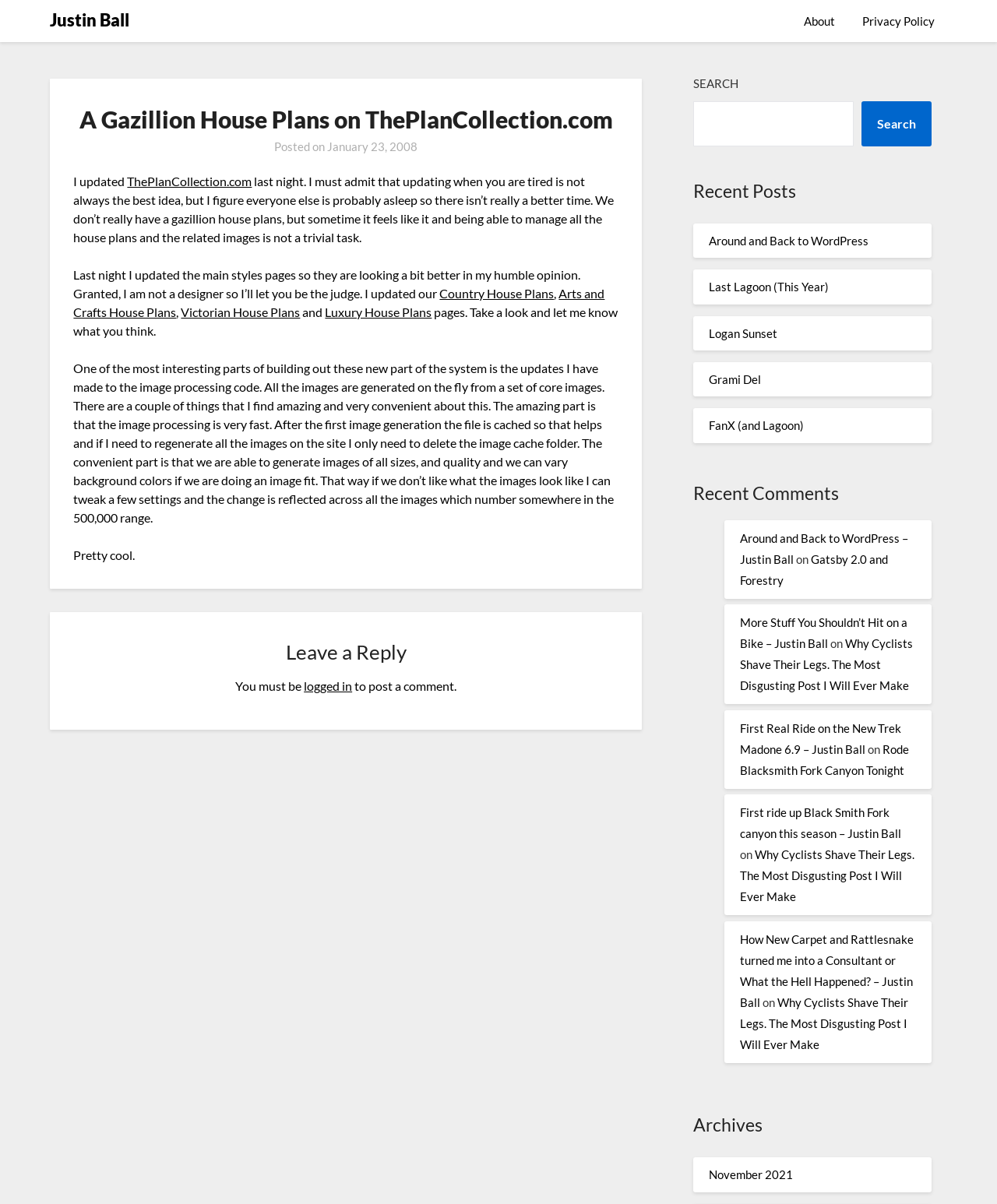Respond to the following question with a brief word or phrase:
What is the name of the author?

Justin Ball